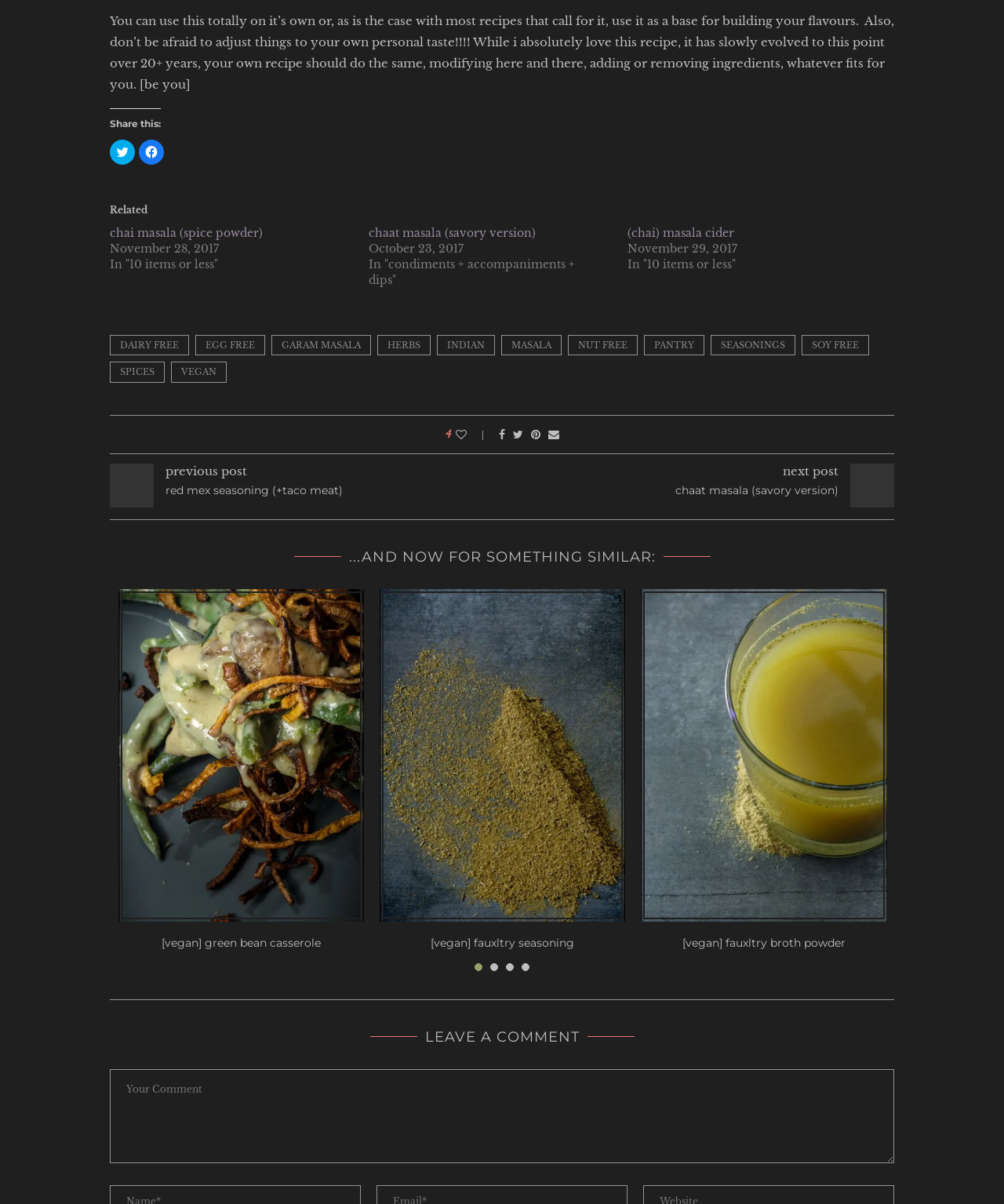Determine the bounding box coordinates of the clickable region to carry out the instruction: "Click on the link to view '[vegan] green bean casserole'".

[0.118, 0.489, 0.362, 0.765]